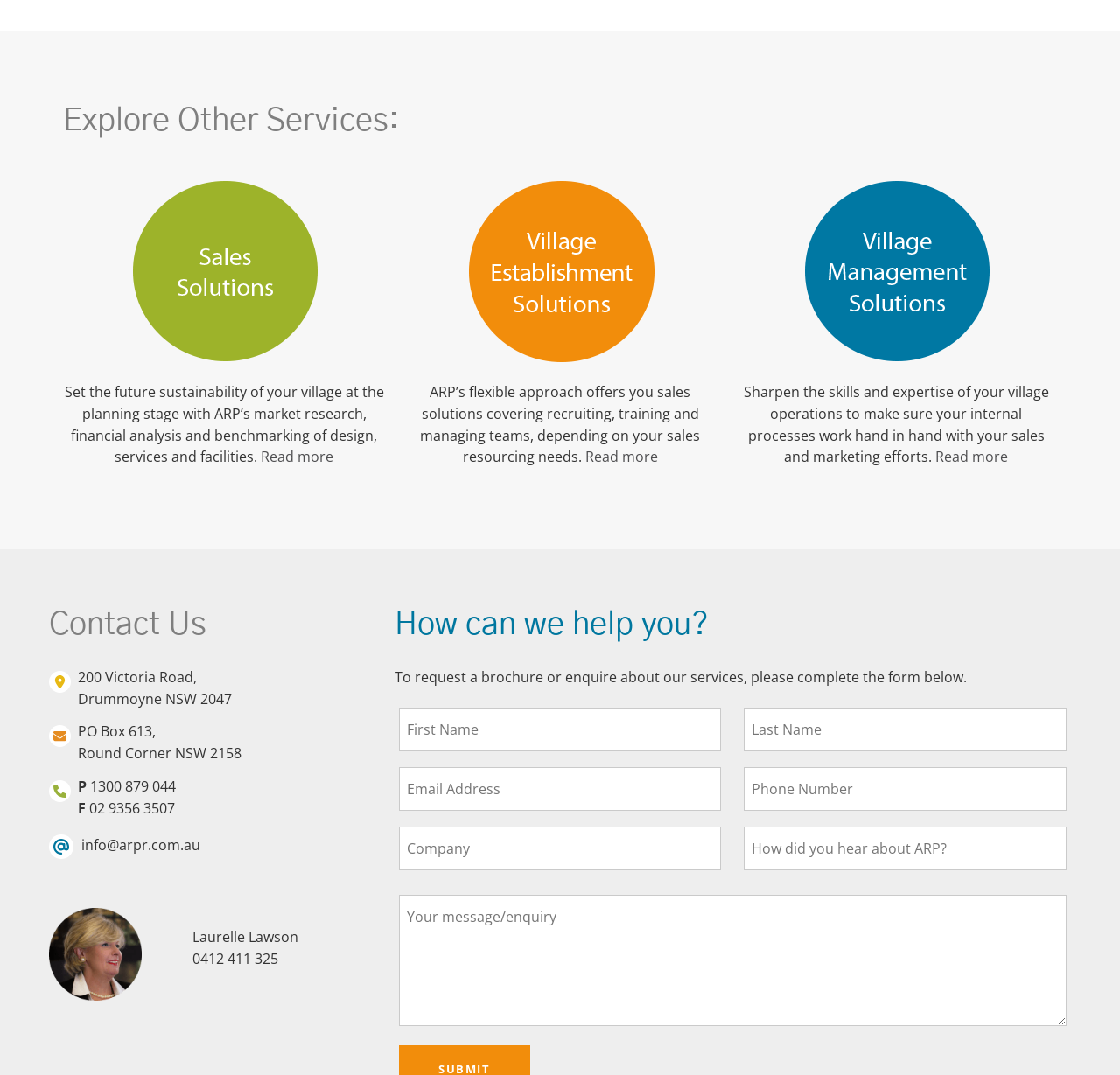Carefully examine the image and provide an in-depth answer to the question: What services does ARP offer?

Based on the webpage, ARP offers various services including market research, financial analysis, and benchmarking of design, services, and facilities, as mentioned in the first section. Additionally, they provide sales solutions covering recruiting, training, and managing teams, as well as village operations to sharpen skills and expertise.